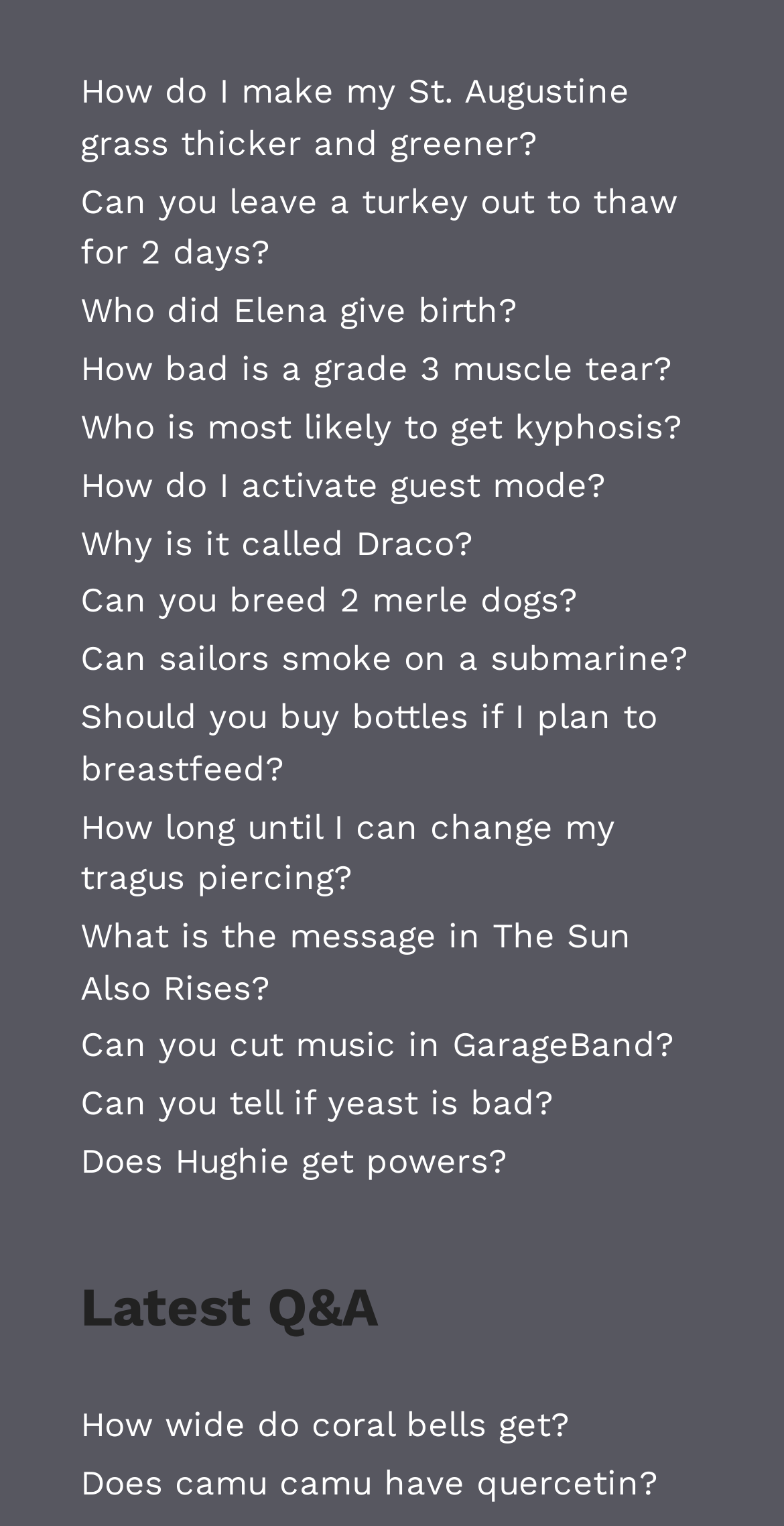Respond to the question below with a concise word or phrase:
What is the topic of the first article?

St. Augustine grass